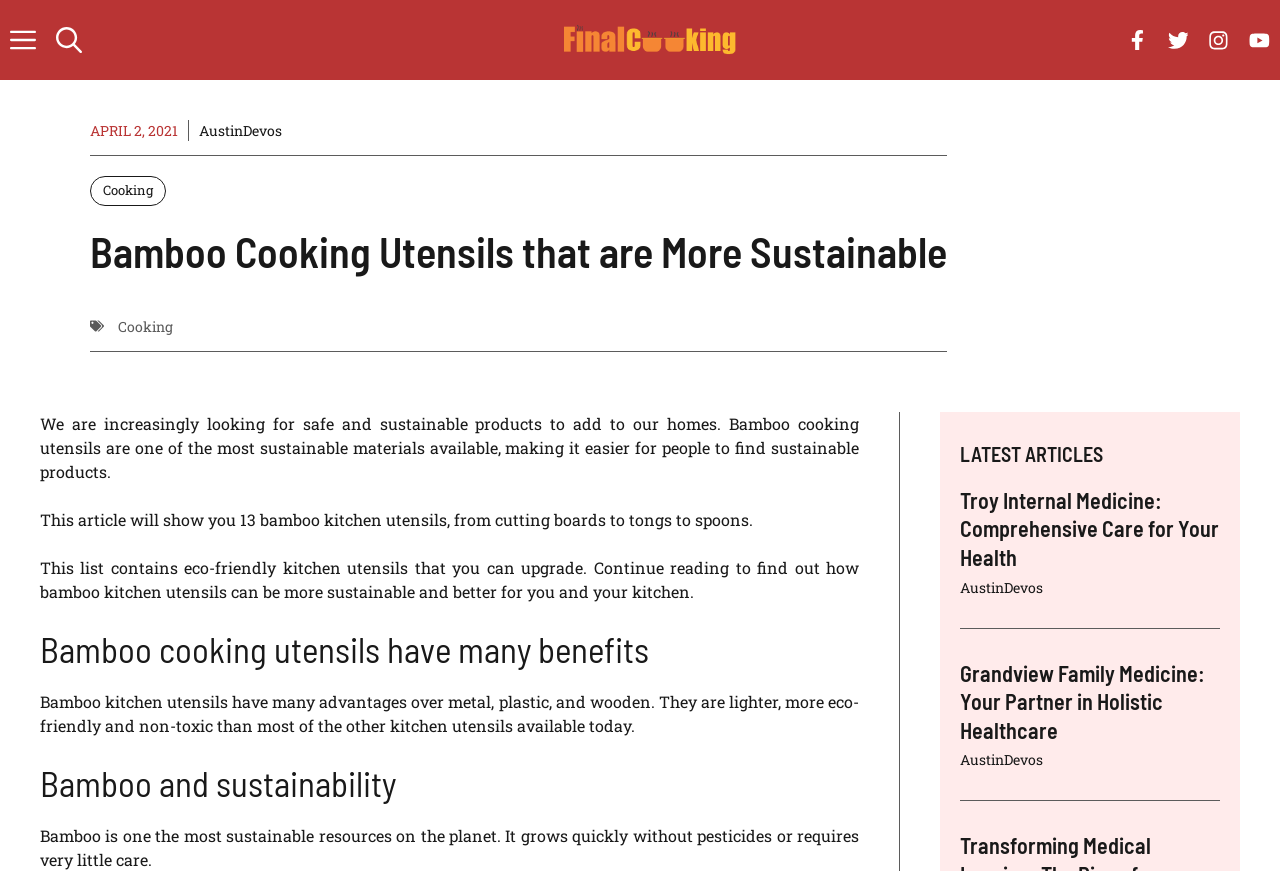Locate the bounding box coordinates of the element that should be clicked to fulfill the instruction: "Click Boniface Engineering logo".

None